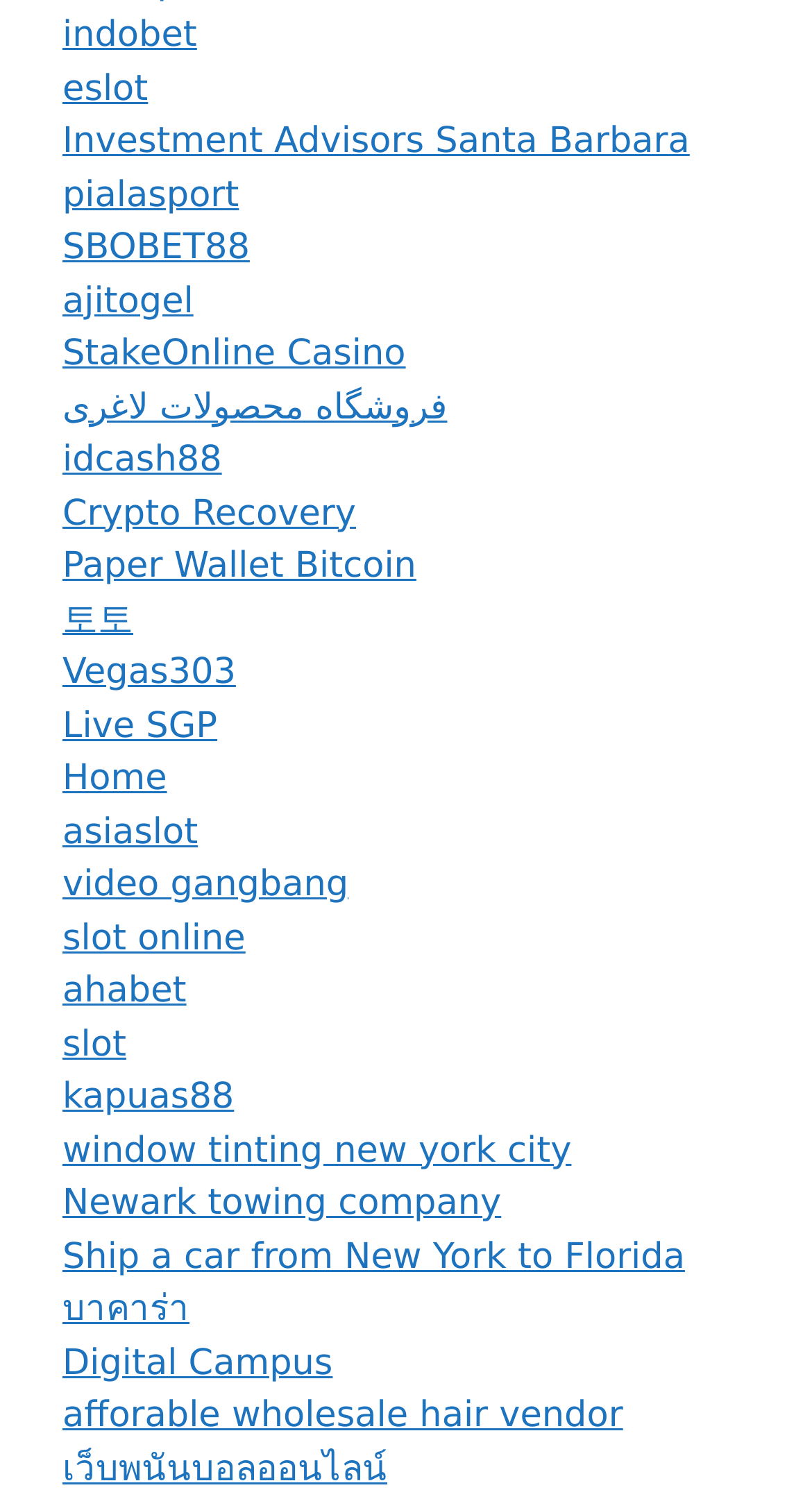What is the first link on the webpage?
Refer to the screenshot and answer in one word or phrase.

indobet